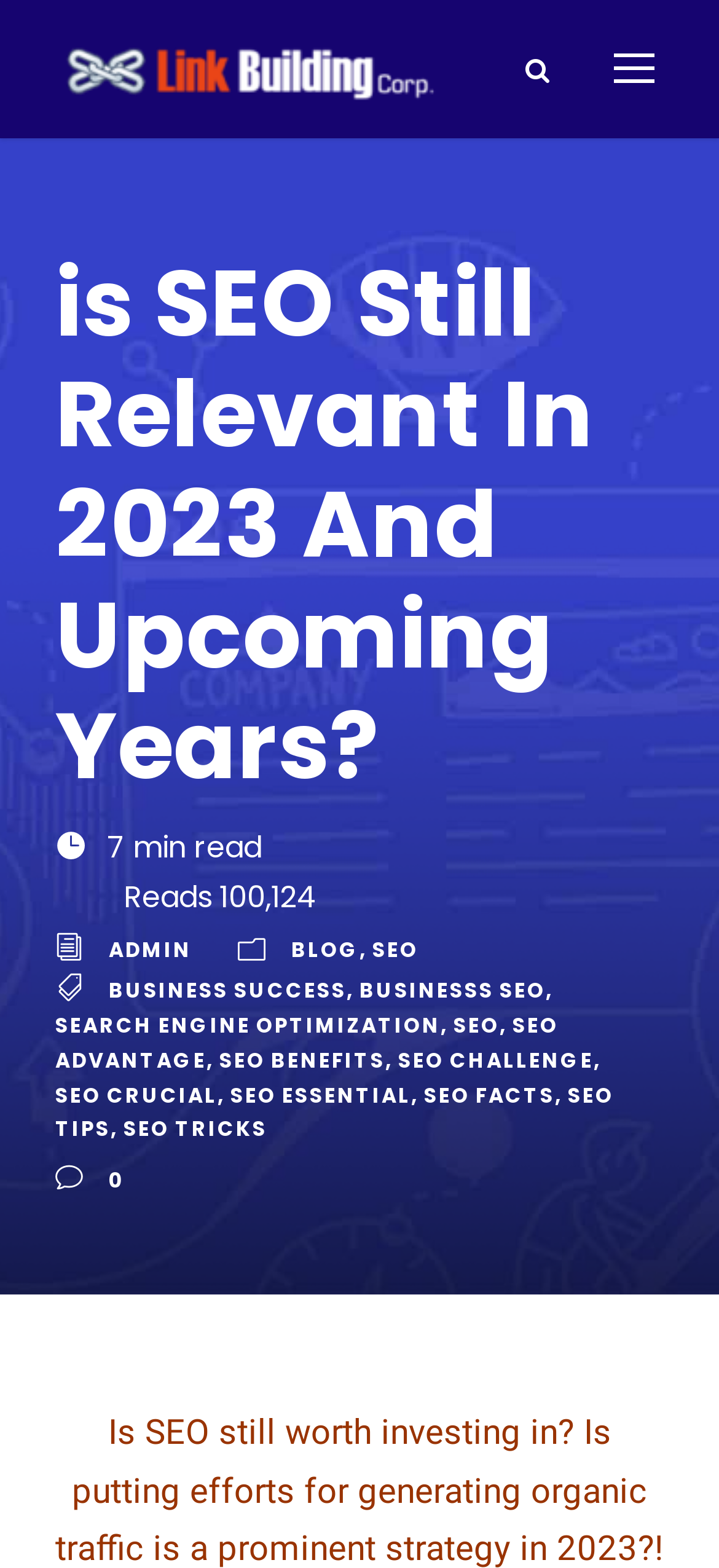From the webpage screenshot, identify the region described by Admin. Provide the bounding box coordinates as (top-left x, top-left y, bottom-right x, bottom-right y), with each value being a floating point number between 0 and 1.

[0.151, 0.597, 0.267, 0.615]